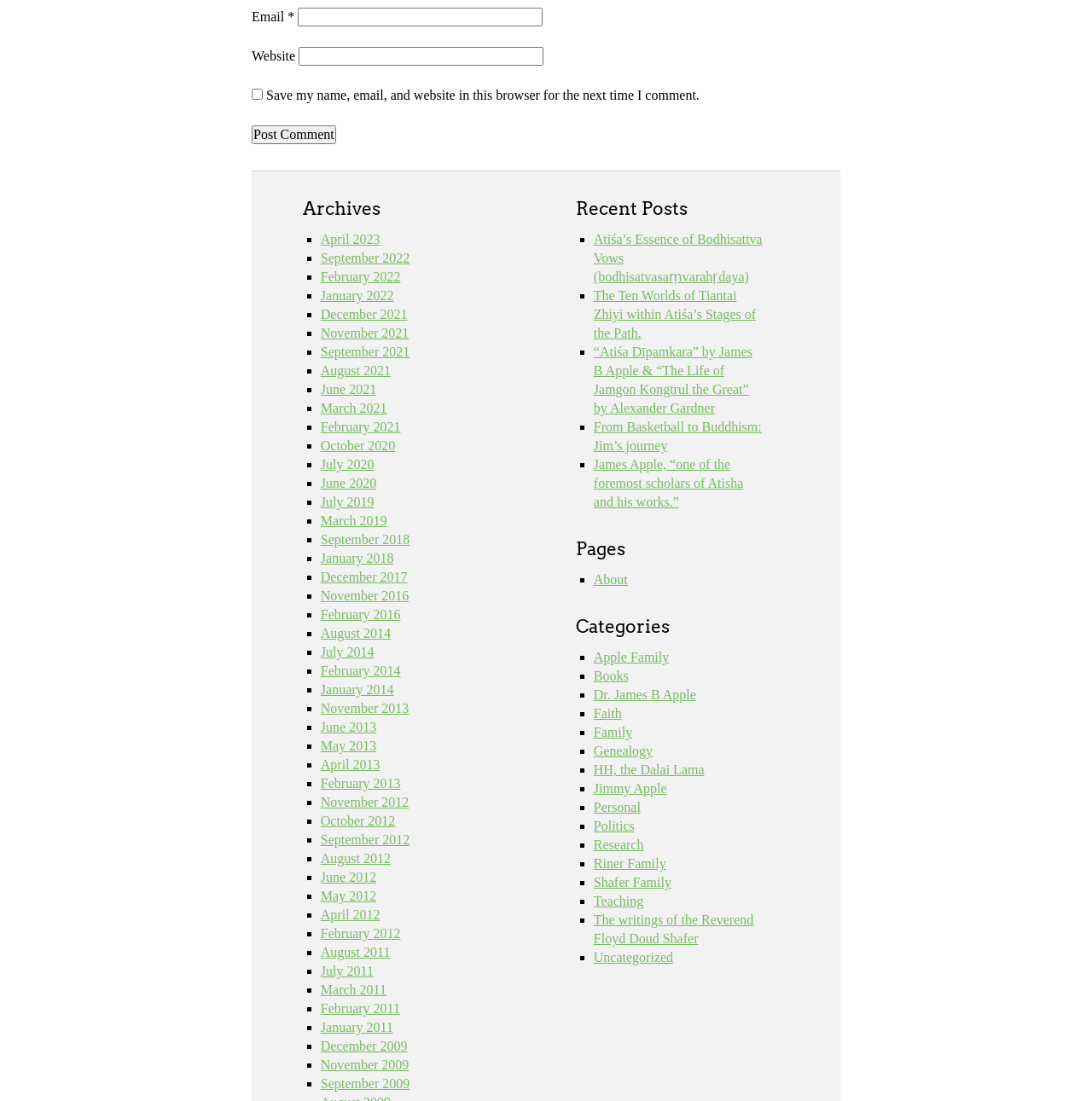What is the button below the textboxes for?
From the image, respond with a single word or phrase.

Post Comment